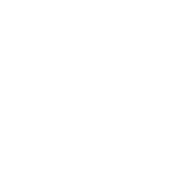Answer the question with a brief word or phrase:
What is the purpose of the Car Trunk Door Shock Absorbing Gasket Sound Insulation Pad?

Minimizing noise and impact